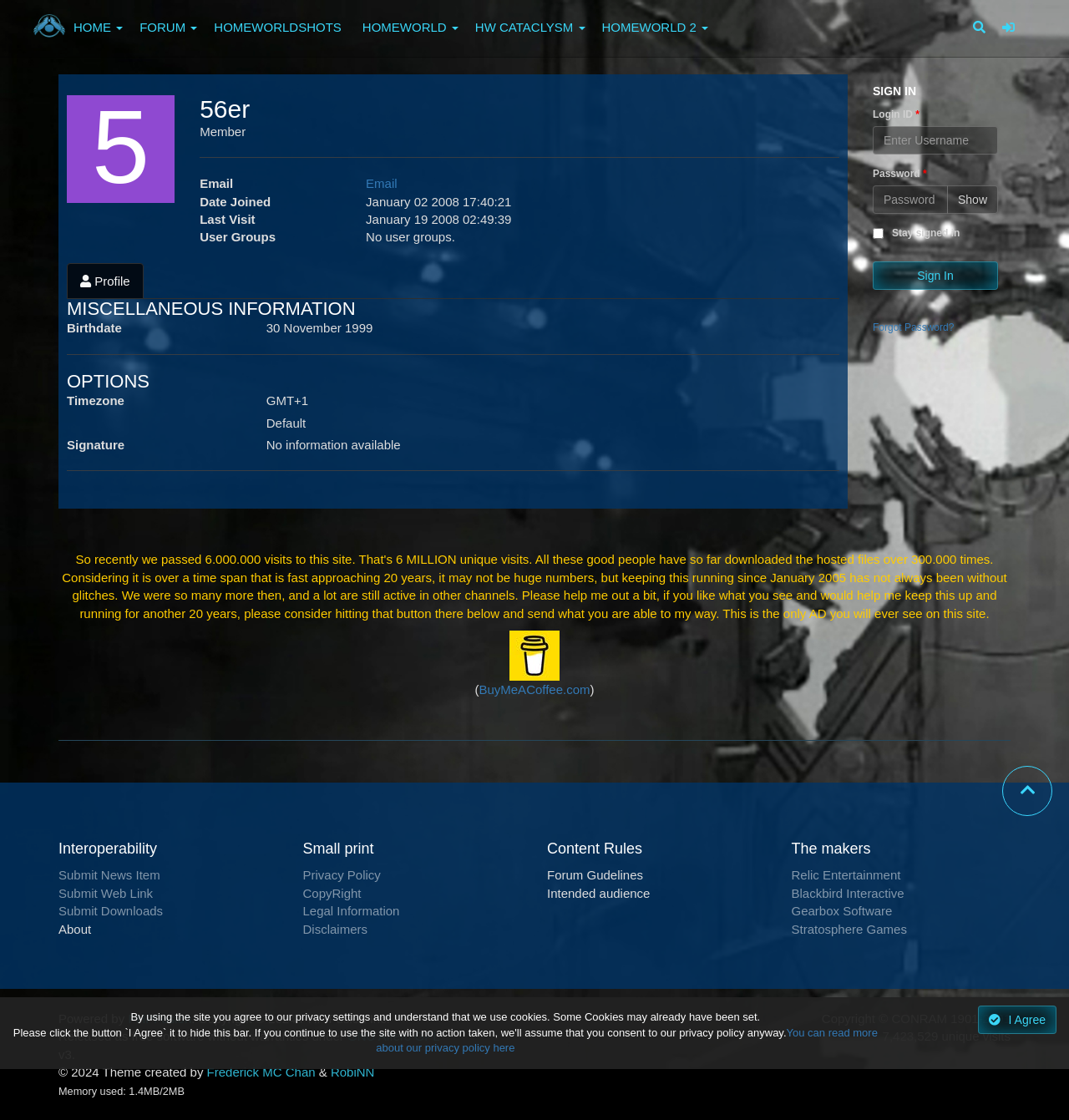Give a one-word or phrase response to the following question: What is the timezone of the user?

GMT+1